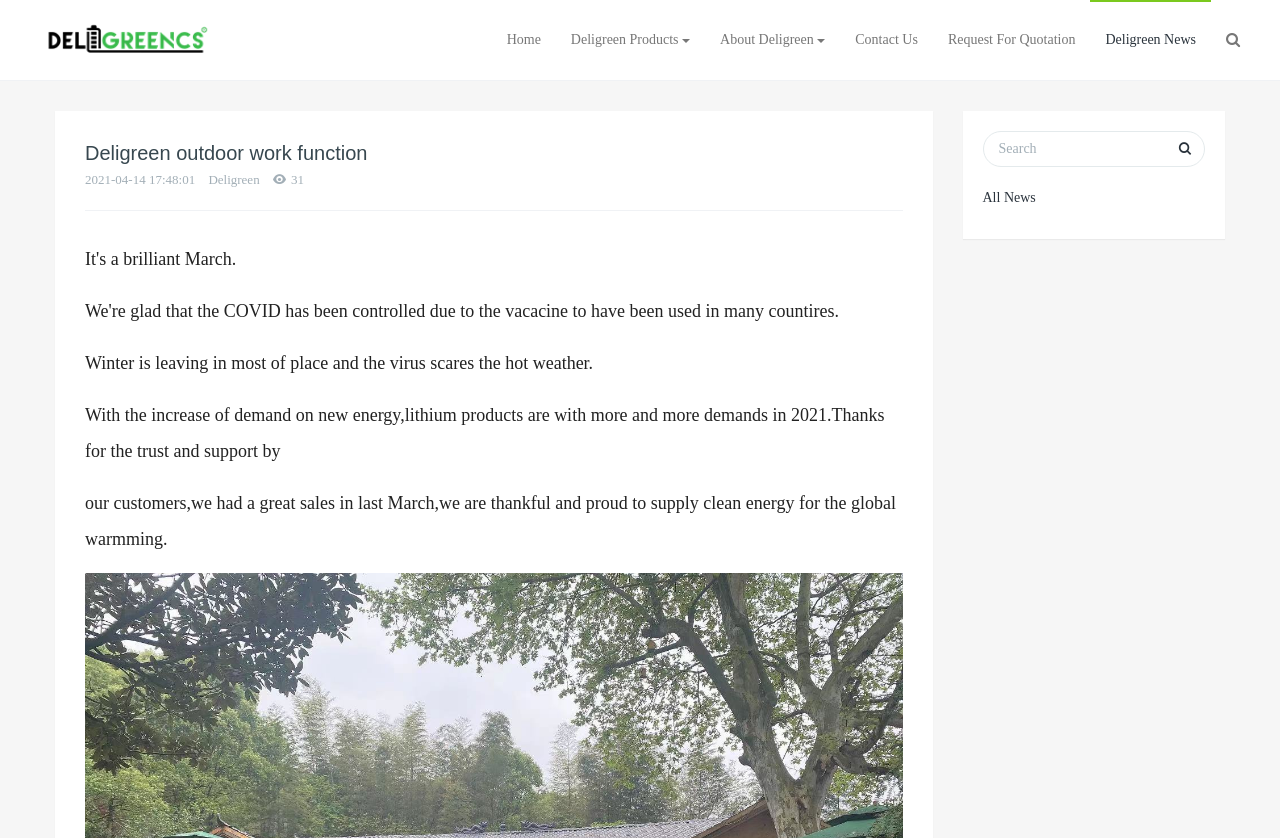Reply to the question with a single word or phrase:
What is the name of the company?

Deligreen